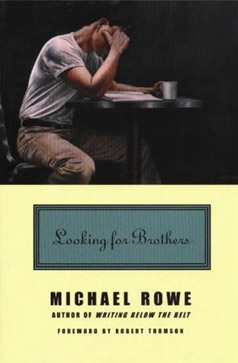Answer the question with a brief word or phrase:
In what year was the book published?

1999